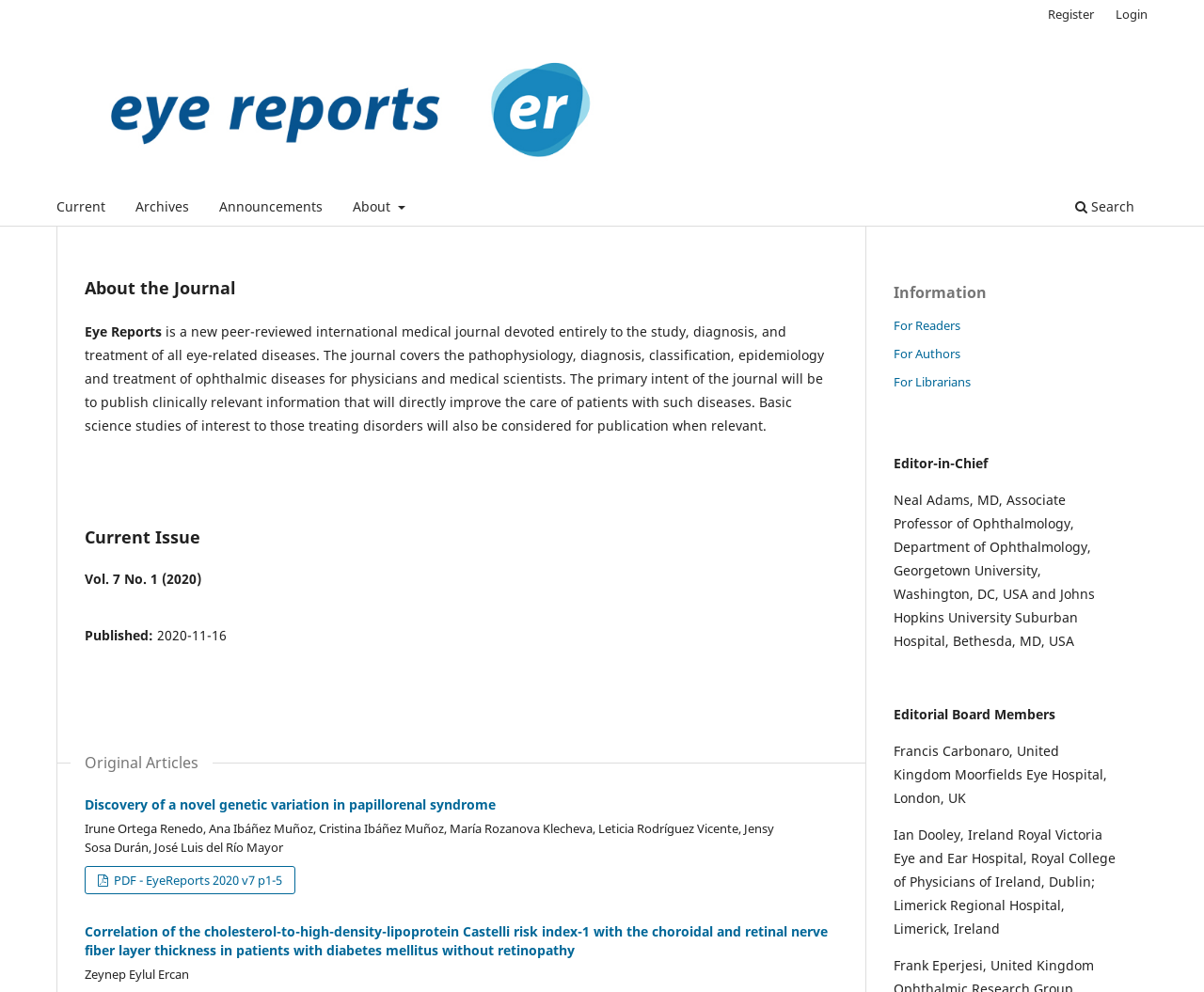How many articles are listed in the current issue?
Please provide a comprehensive answer based on the details in the screenshot.

The number of articles listed in the current issue can be found by counting the headings under the 'Original Articles' section, which are 'Discovery of a novel genetic variation in papillorenal syndrome' and 'Correlation of the cholesterol-to-high-density-lipoprotein Castelli risk index-1 with the choroidal and retinal nerve fiber layer thickness in patients with diabetes mellitus without retinopathy'.